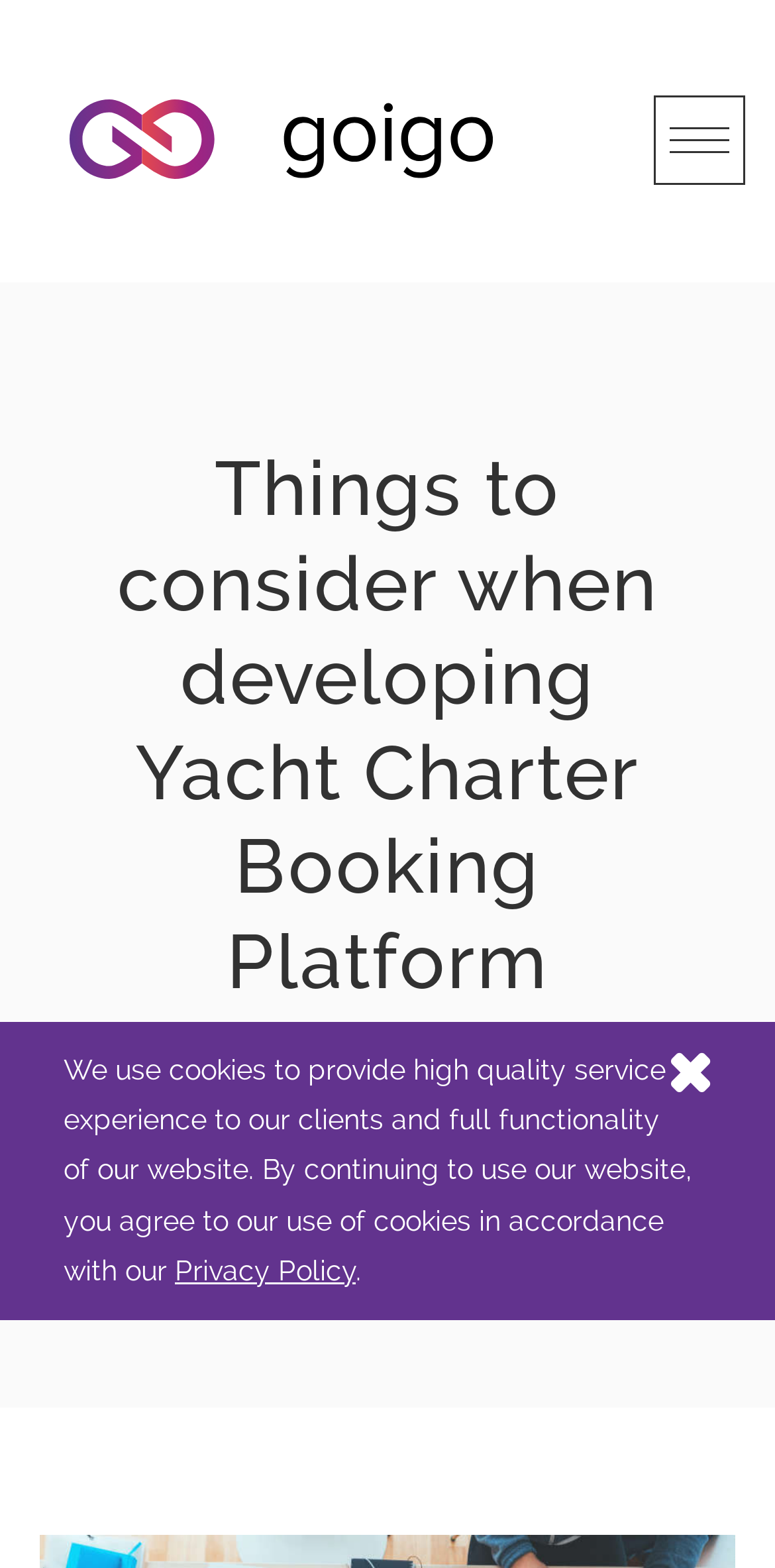Generate a comprehensive description of the contents of the webpage.

The webpage appears to be a blog article or a guide focused on "Things to consider when developing Yacht Charter Booking Platform". At the top-left corner, there is a logo or an image with a link to "Web application development GOIGO Agency". 

Below the logo, there is a main heading with the same title as the webpage, taking up most of the width of the page. 

On the top-right corner, there is a navigation menu with three links: "HOME", "BLOG", and a separator in between. The current page title "THINGS TO CONSIDER WHEN DEVELOPING YACHT CHARTER BOOKING PLATFORM" is also displayed in this section.

In the middle of the page, there is a large section of text, which is not explicitly described in the accessibility tree, but based on the meta description, it likely contains crucial decisions and preparations that companies must consider to ensure a successful venture in developing a yacht charter booking platform.

At the bottom-right corner, there is a "Close" button, and below it, there is a notification about the use of cookies on the website, with a link to the "Privacy Policy" page.